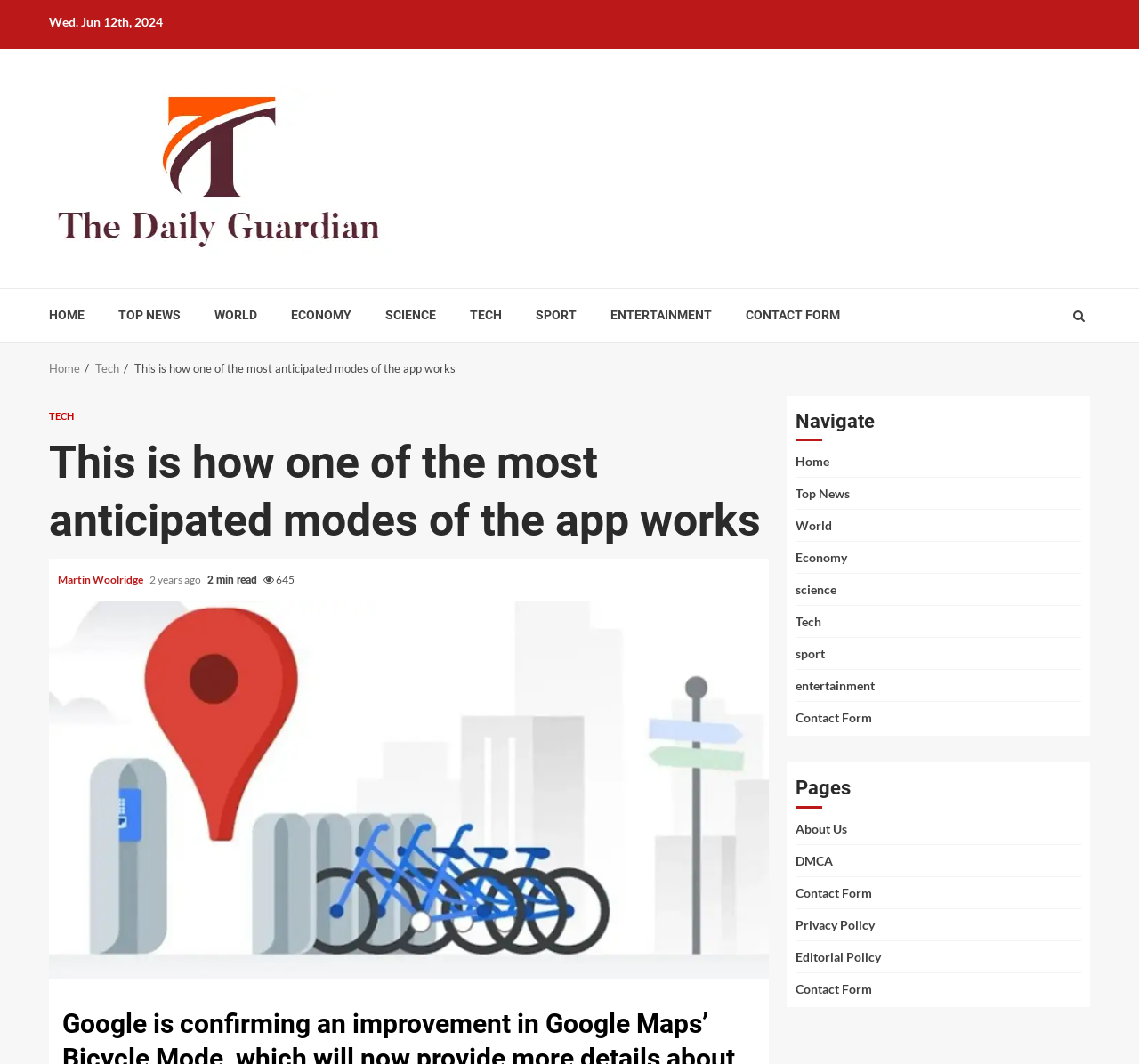Identify the bounding box coordinates of the area you need to click to perform the following instruction: "Click on the Martin Woolridge link".

[0.051, 0.538, 0.127, 0.551]